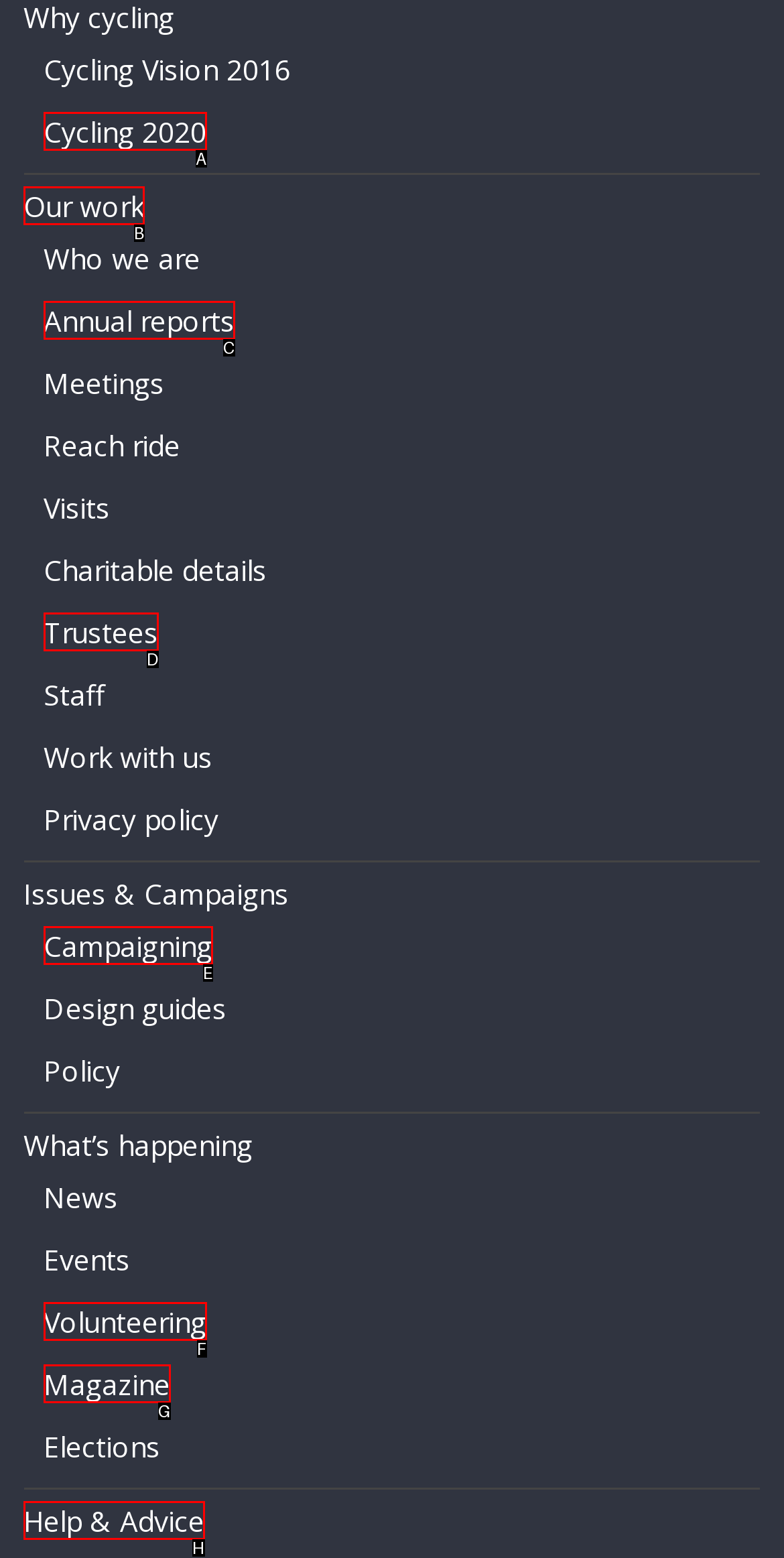Find the HTML element that matches the description: Cart 0 items. Answer using the letter of the best match from the available choices.

None